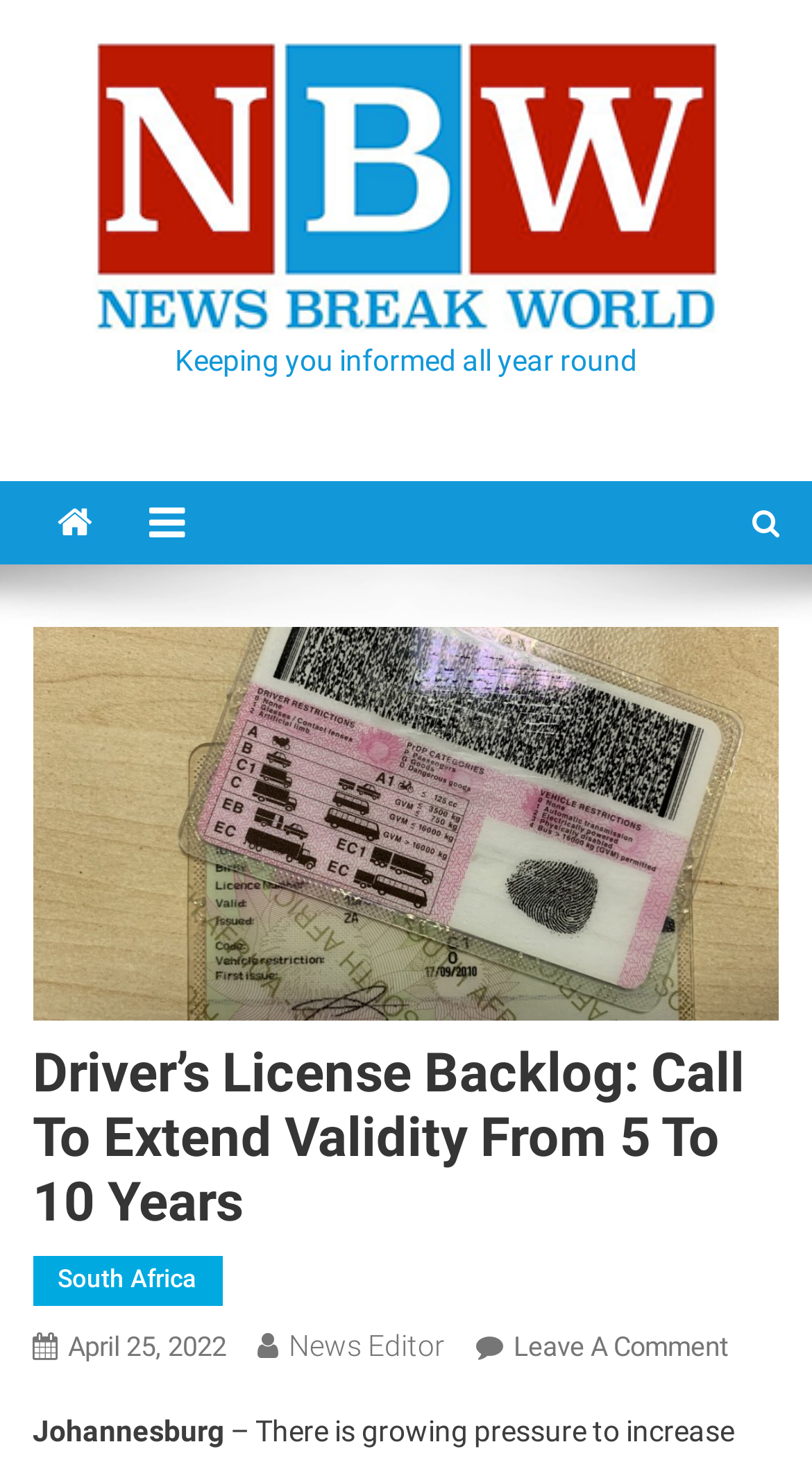What is the location mentioned in the article?
Please ensure your answer to the question is detailed and covers all necessary aspects.

I found the location 'Johannesburg' mentioned in the article by looking at the StaticText element with the text 'Johannesburg' at the bottom of the page.